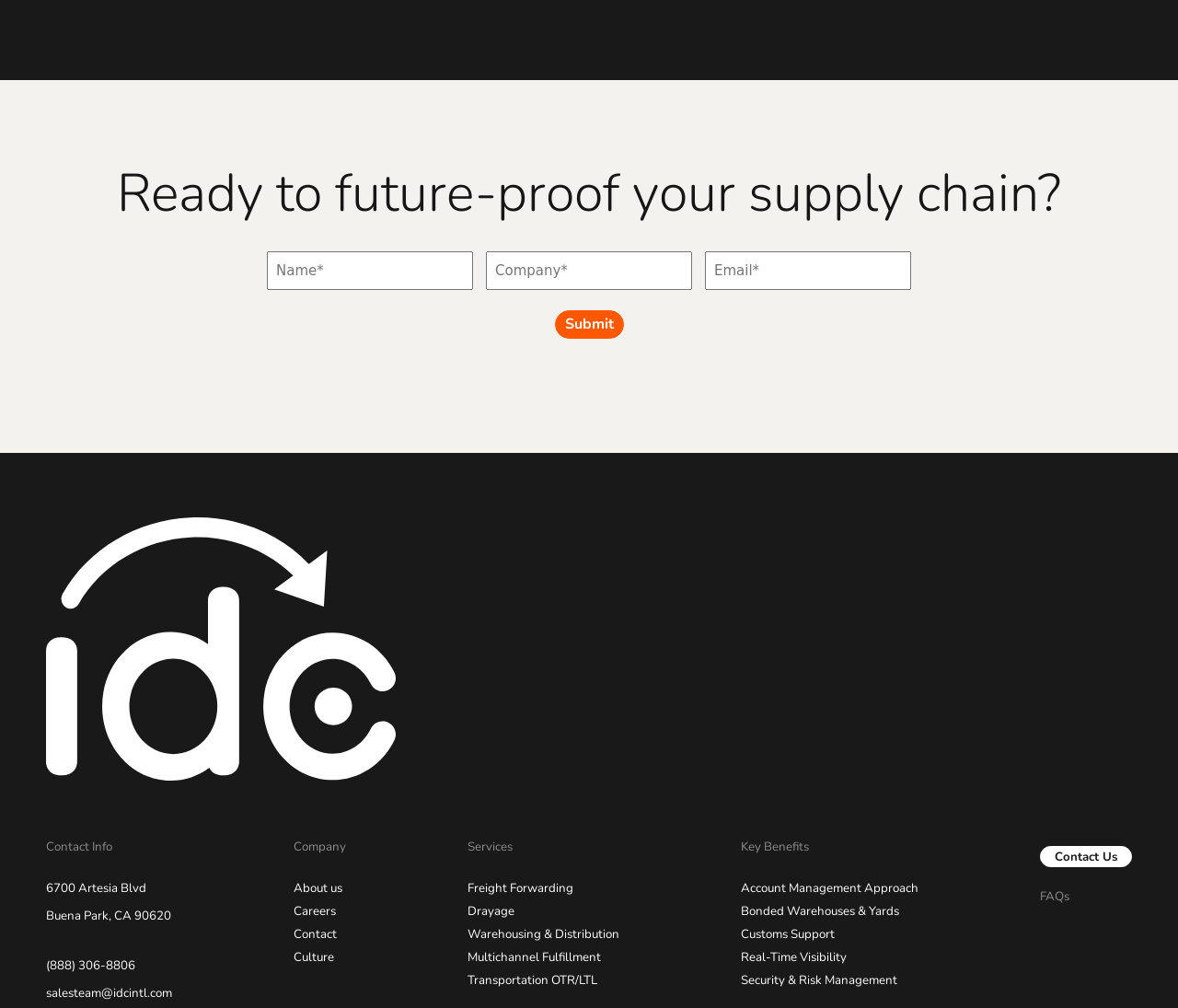Could you specify the bounding box coordinates for the clickable section to complete the following instruction: "Learn about freight forwarding services"?

[0.397, 0.873, 0.487, 0.89]